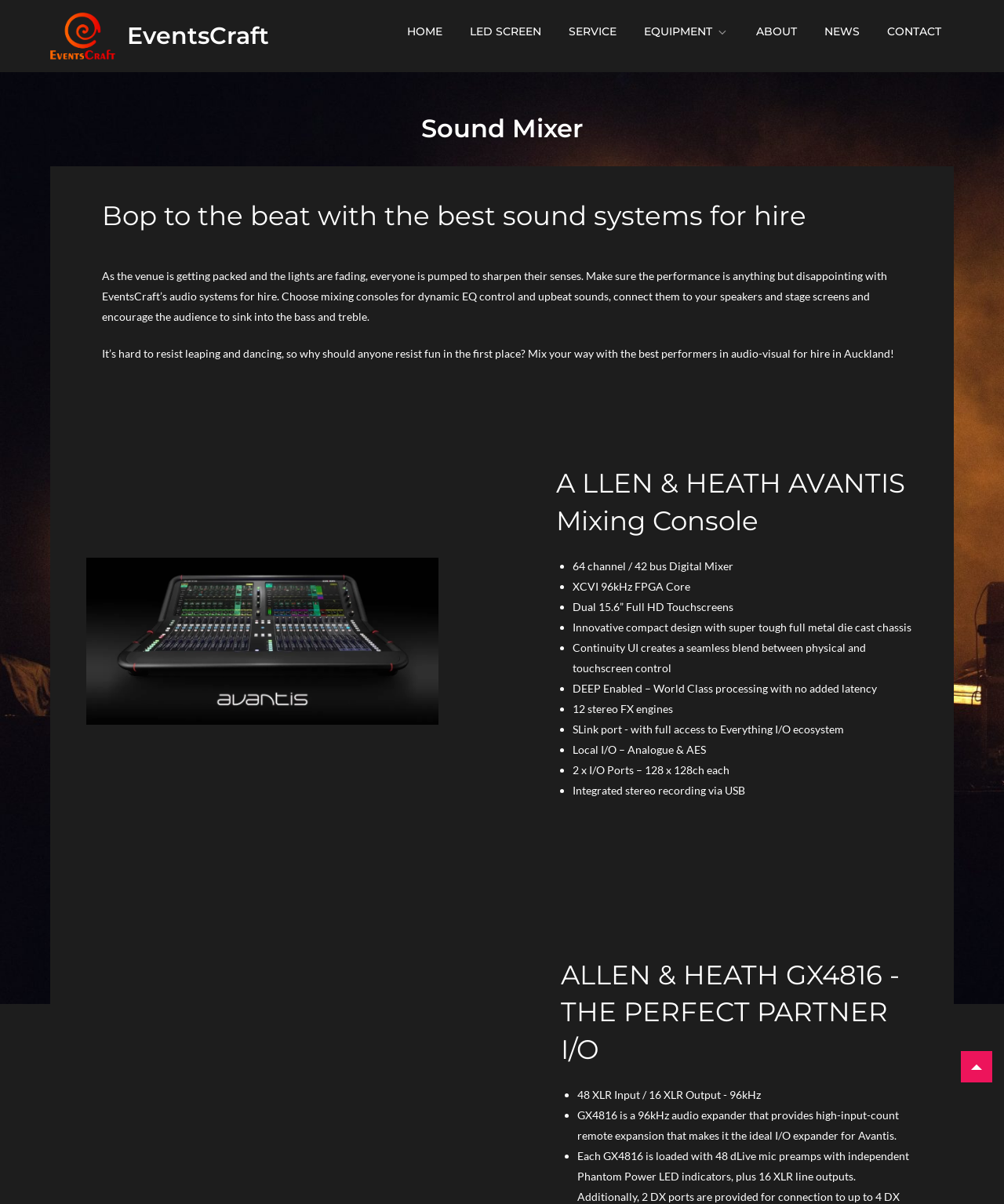How many links are in the top navigation menu?
Answer the question with a single word or phrase by looking at the picture.

7